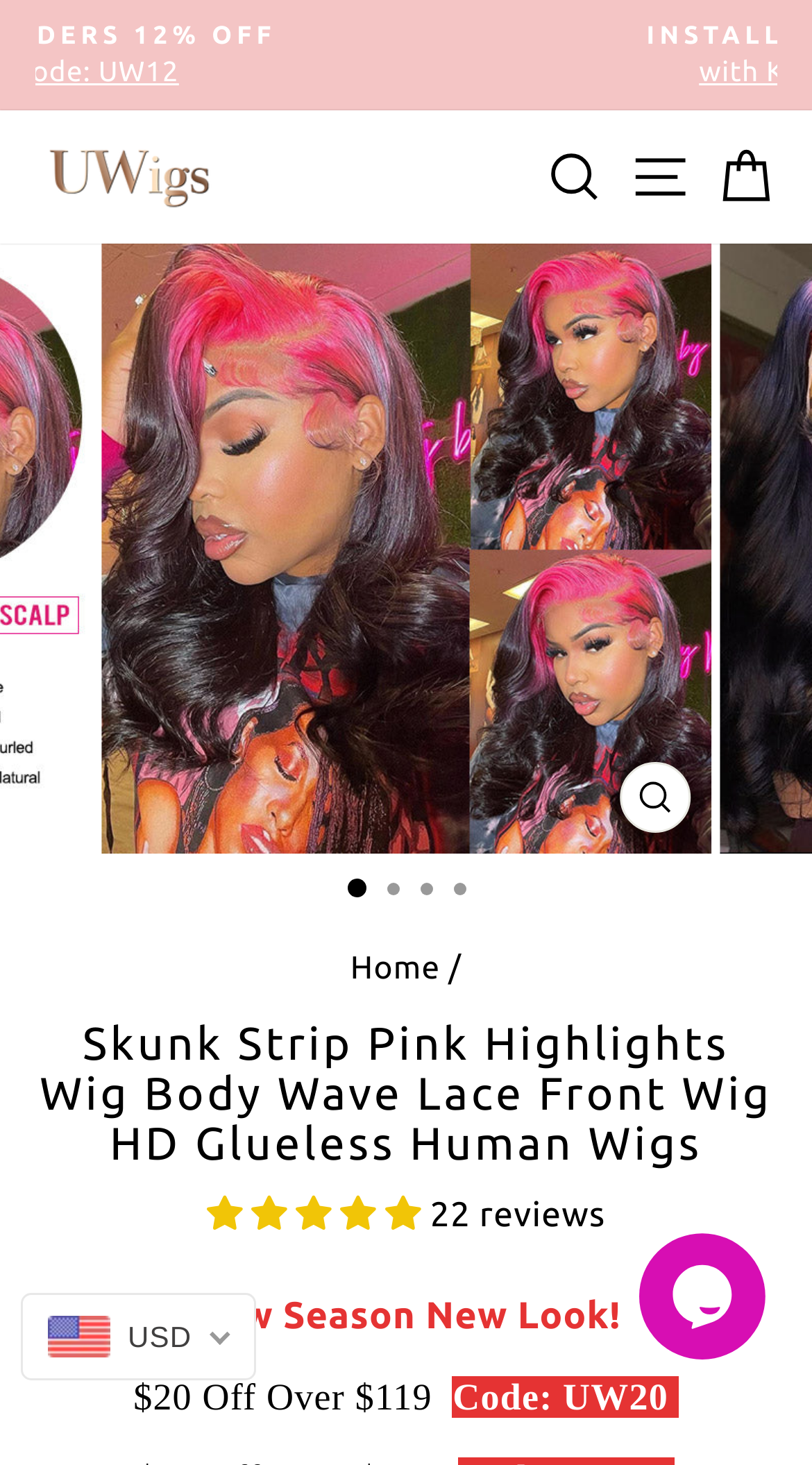Please find the bounding box coordinates (top-left x, top-left y, bottom-right x, bottom-right y) in the screenshot for the UI element described as follows: parent_node: 22 reviews aria-label="5.00 stars"

[0.254, 0.817, 0.53, 0.843]